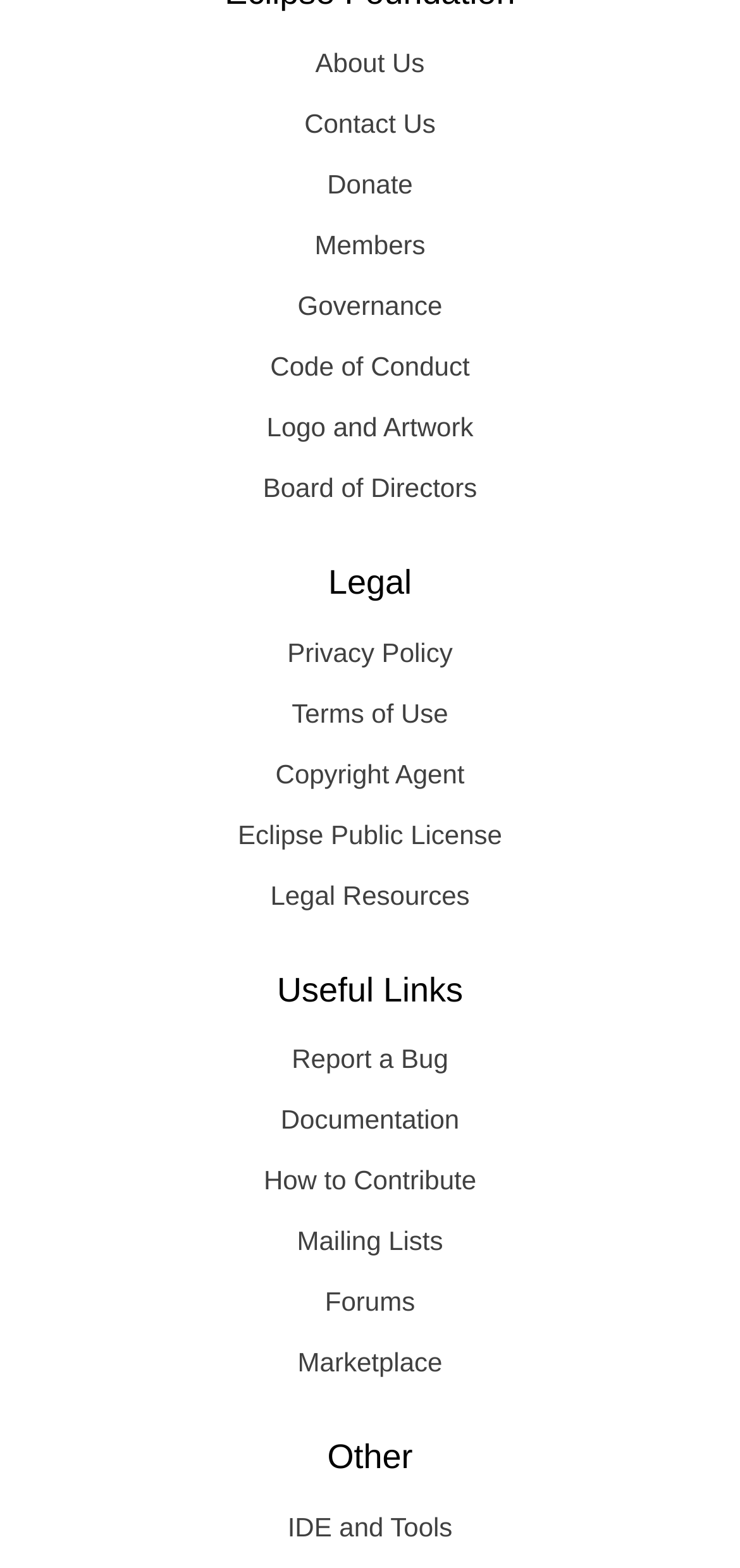Locate the bounding box coordinates of the clickable area to execute the instruction: "Click About Us". Provide the coordinates as four float numbers between 0 and 1, represented as [left, top, right, bottom].

[0.038, 0.02, 0.962, 0.059]